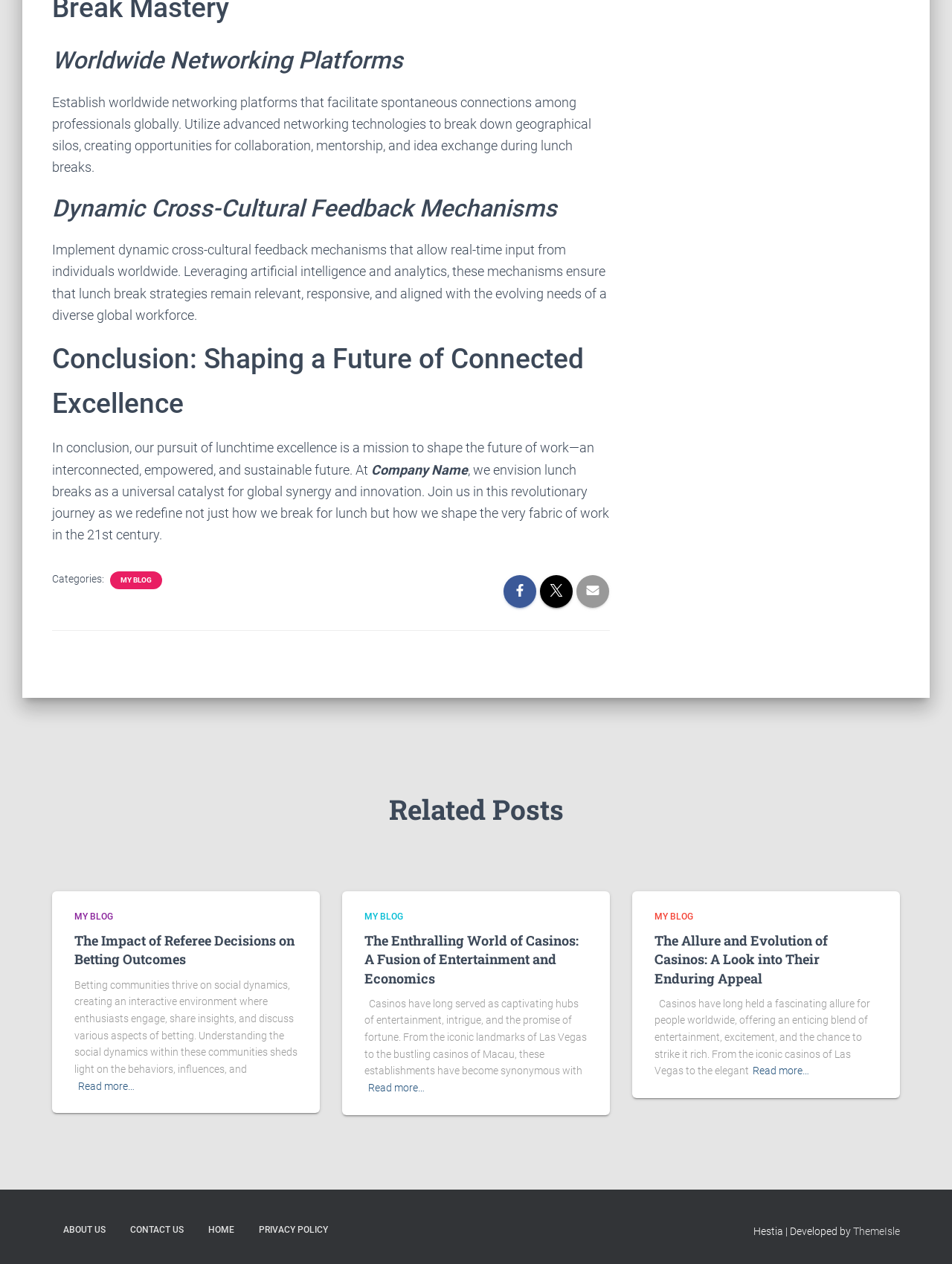Locate the bounding box of the UI element with the following description: "Home".

[0.207, 0.959, 0.258, 0.988]